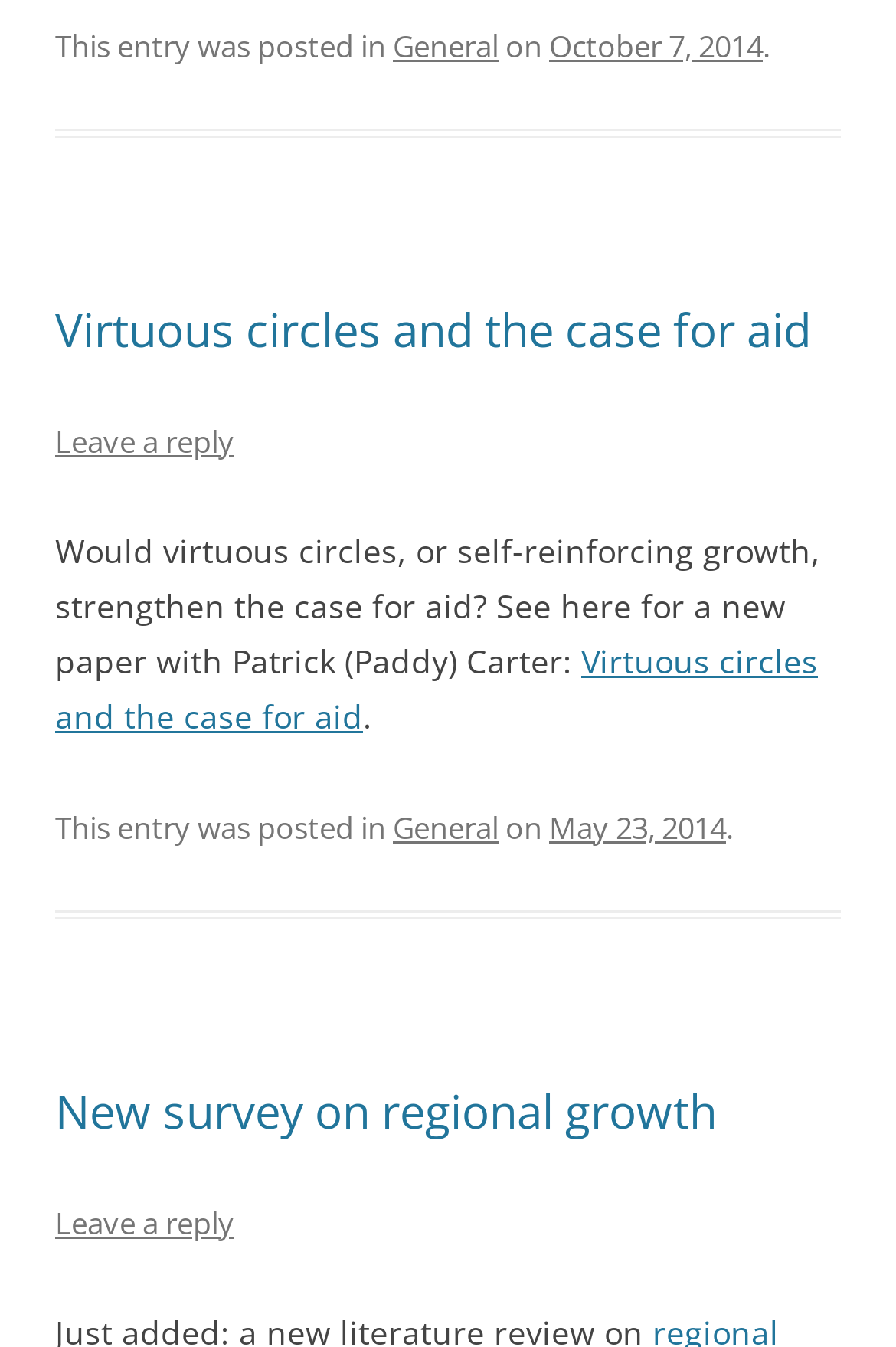Answer the question using only a single word or phrase: 
What is the date of the second article?

May 23, 2014